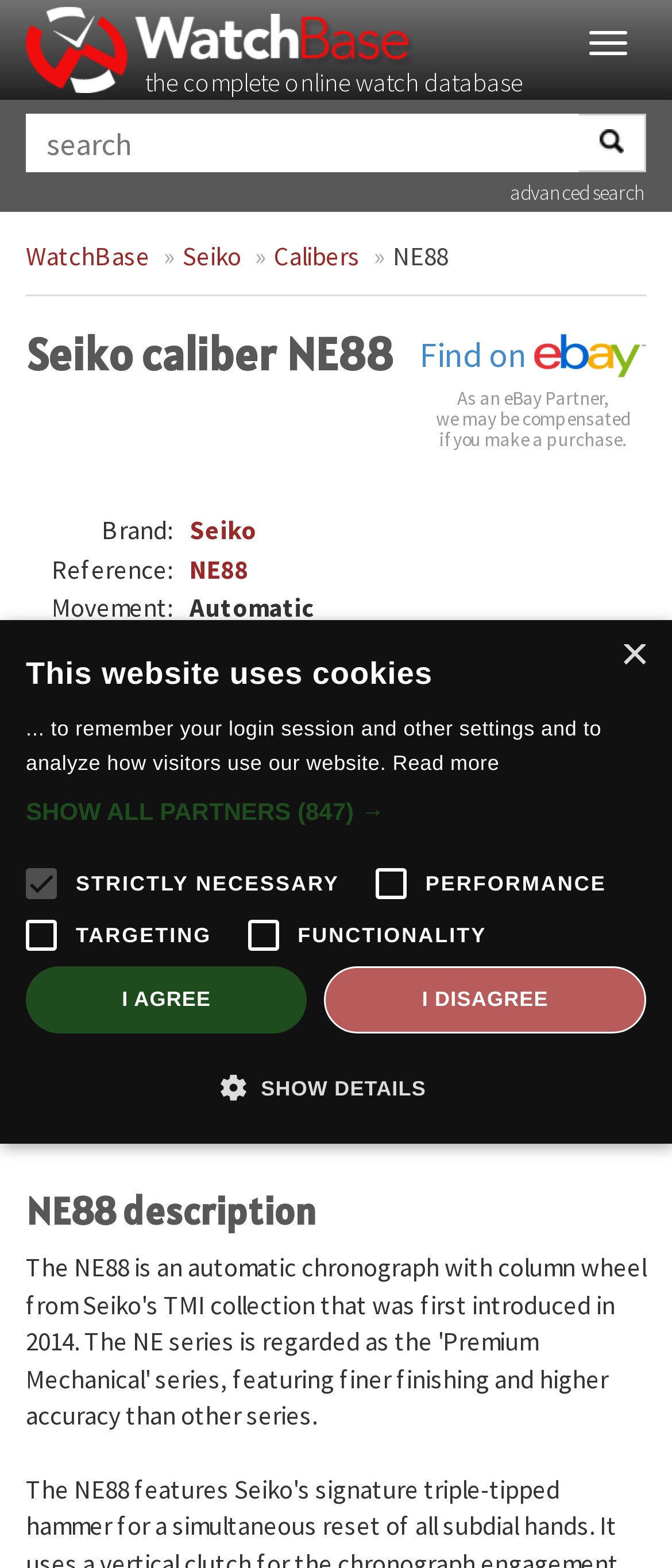Identify the bounding box coordinates for the UI element that matches this description: "Functionality".

[0.389, 0.794, 0.611, 0.818]